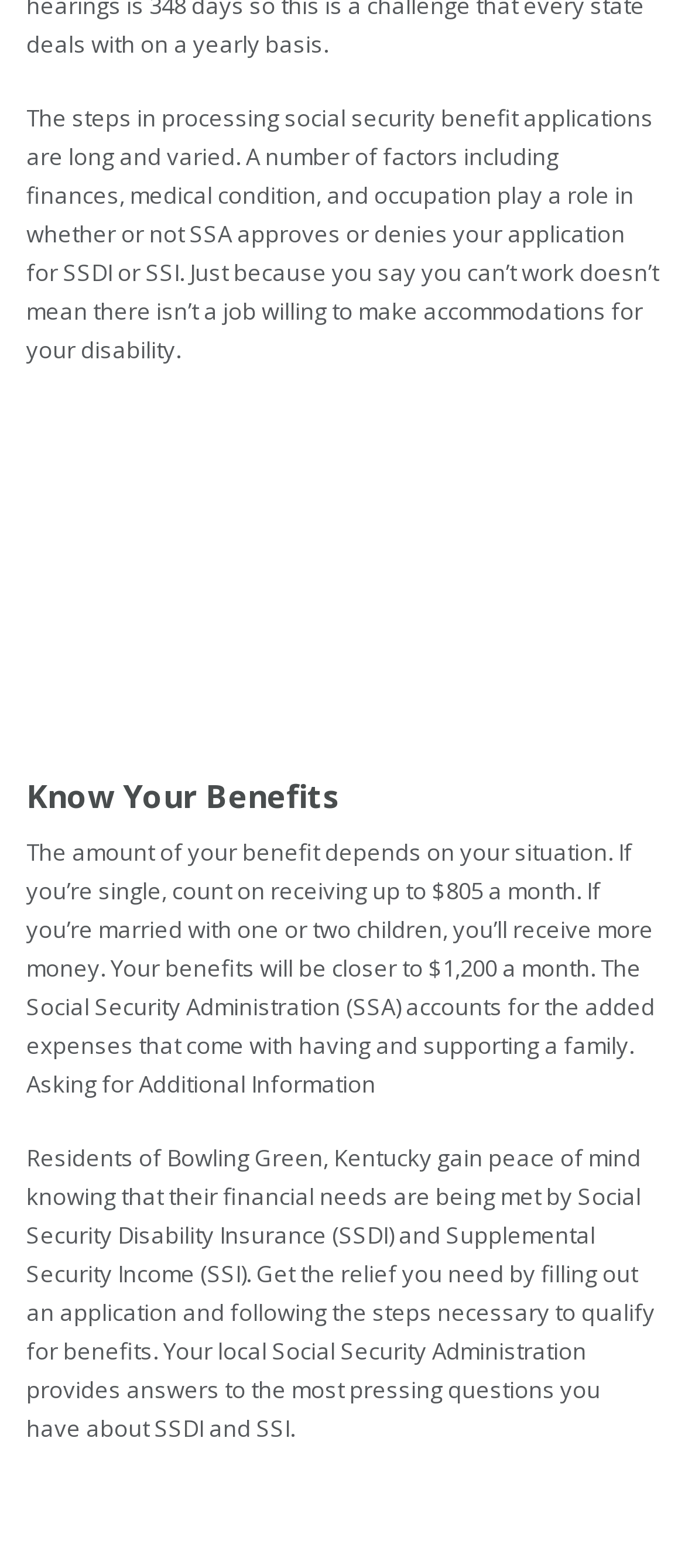Please provide a comprehensive response to the question below by analyzing the image: 
What is the purpose of filling out an application for SSDI and SSI?

The webpage states that residents of Bowling Green, Kentucky can get the relief they need by filling out an application and following the steps necessary to qualify for benefits, indicating that the purpose of filling out an application is to receive financial relief and support.